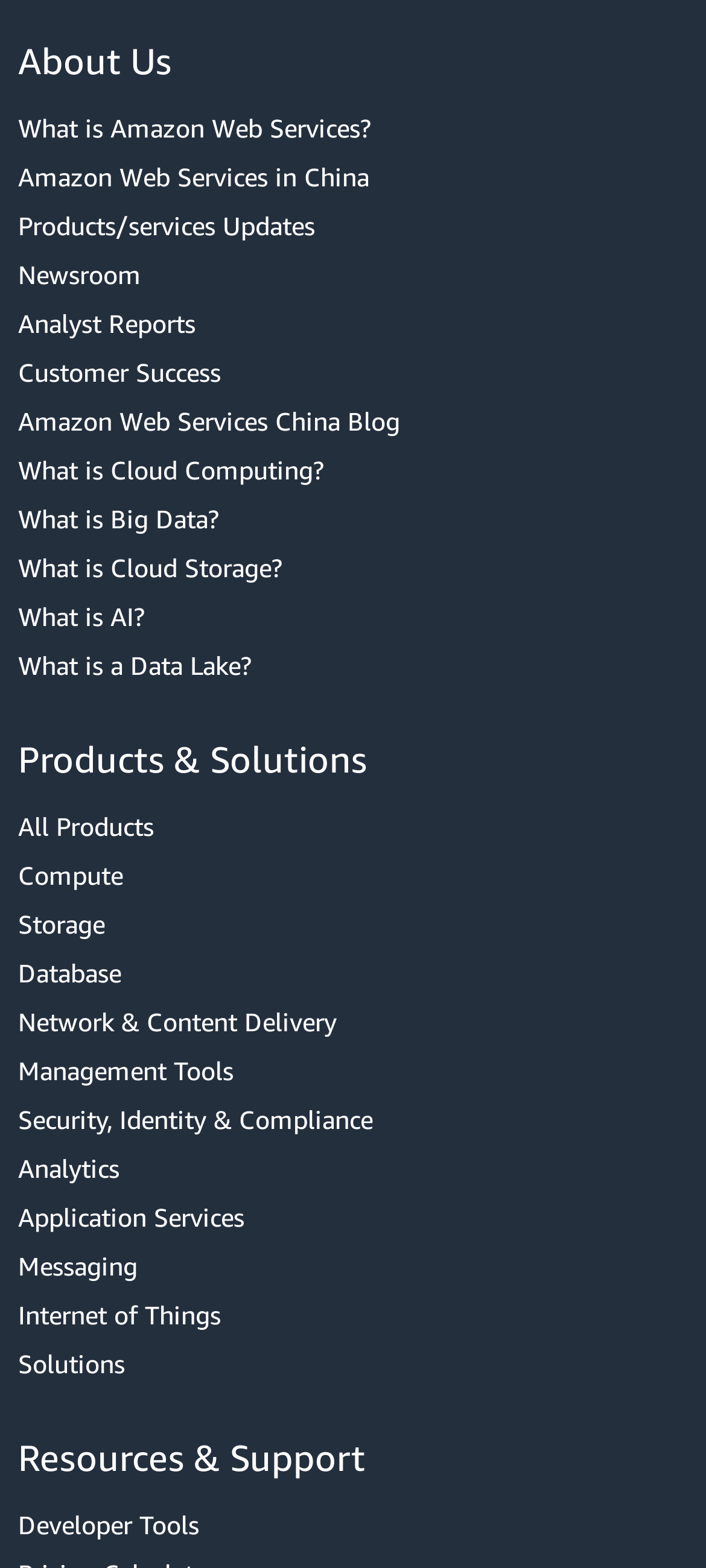What is the last link under 'Resources & Support'?
Answer the question with a single word or phrase derived from the image.

Developer Tools